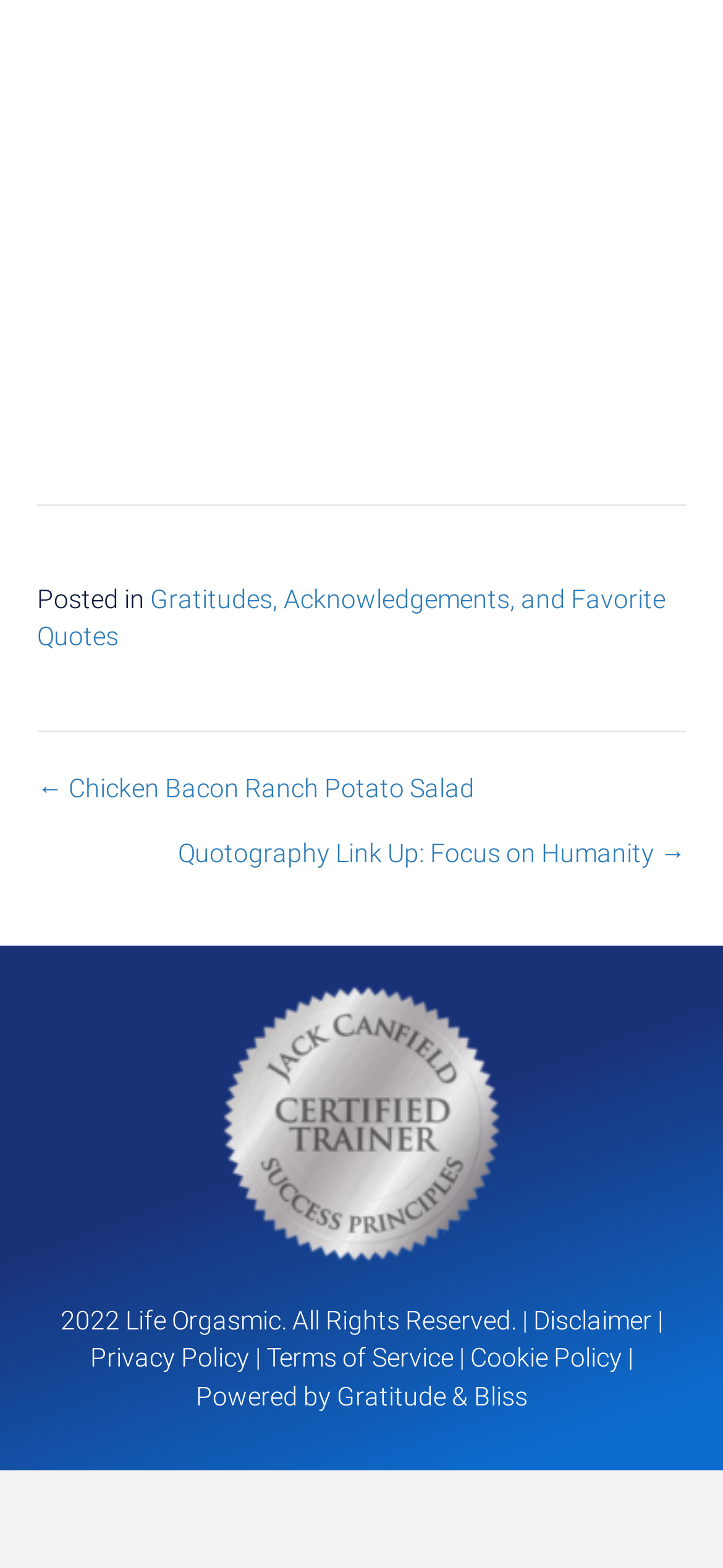What is the category of the current post?
Look at the image and provide a short answer using one word or a phrase.

Gratitudes, Acknowledgements, and Favorite Quotes